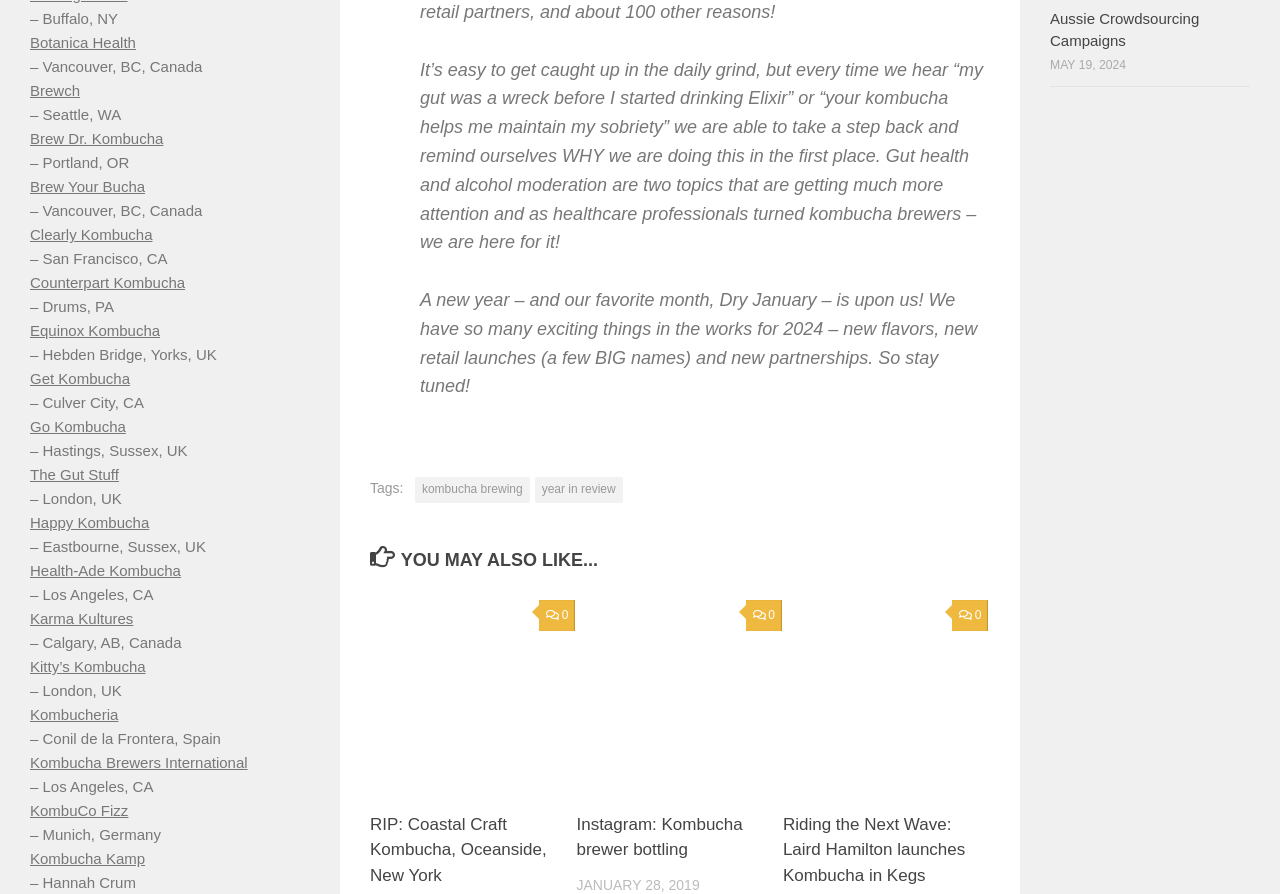Give a short answer using one word or phrase for the question:
What is the main topic of this webpage?

Kombucha